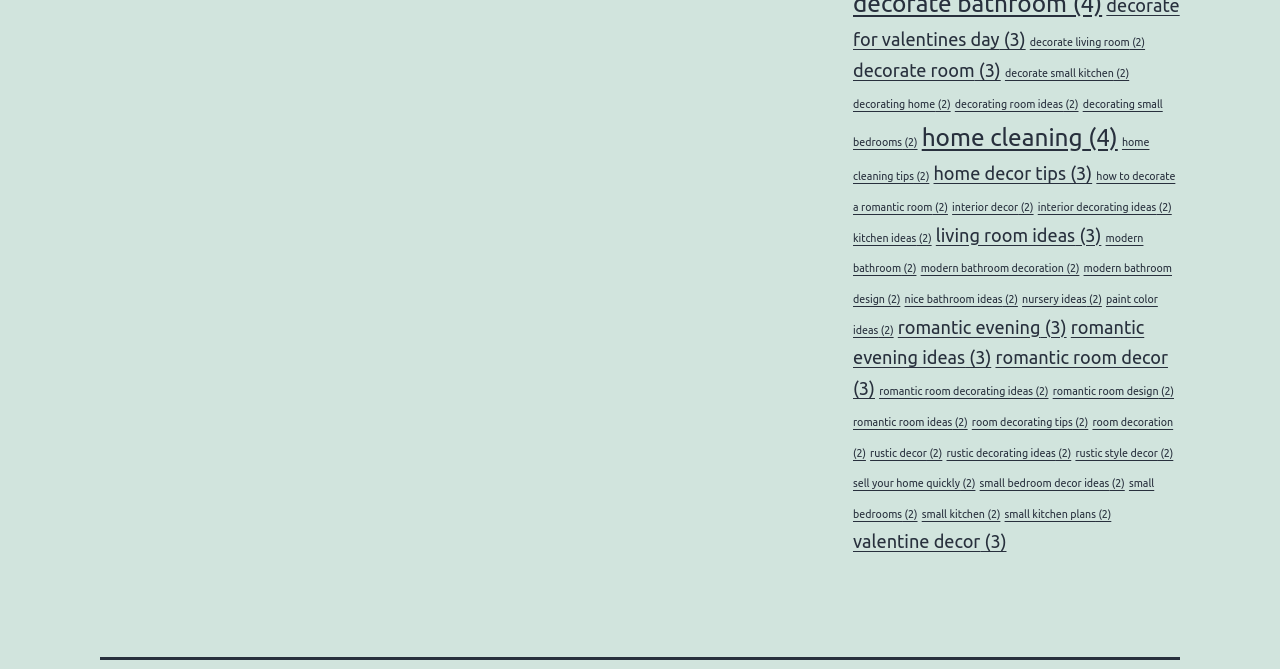Determine the bounding box coordinates for the clickable element to execute this instruction: "get ideas for a small kitchen". Provide the coordinates as four float numbers between 0 and 1, i.e., [left, top, right, bottom].

[0.785, 0.101, 0.882, 0.119]